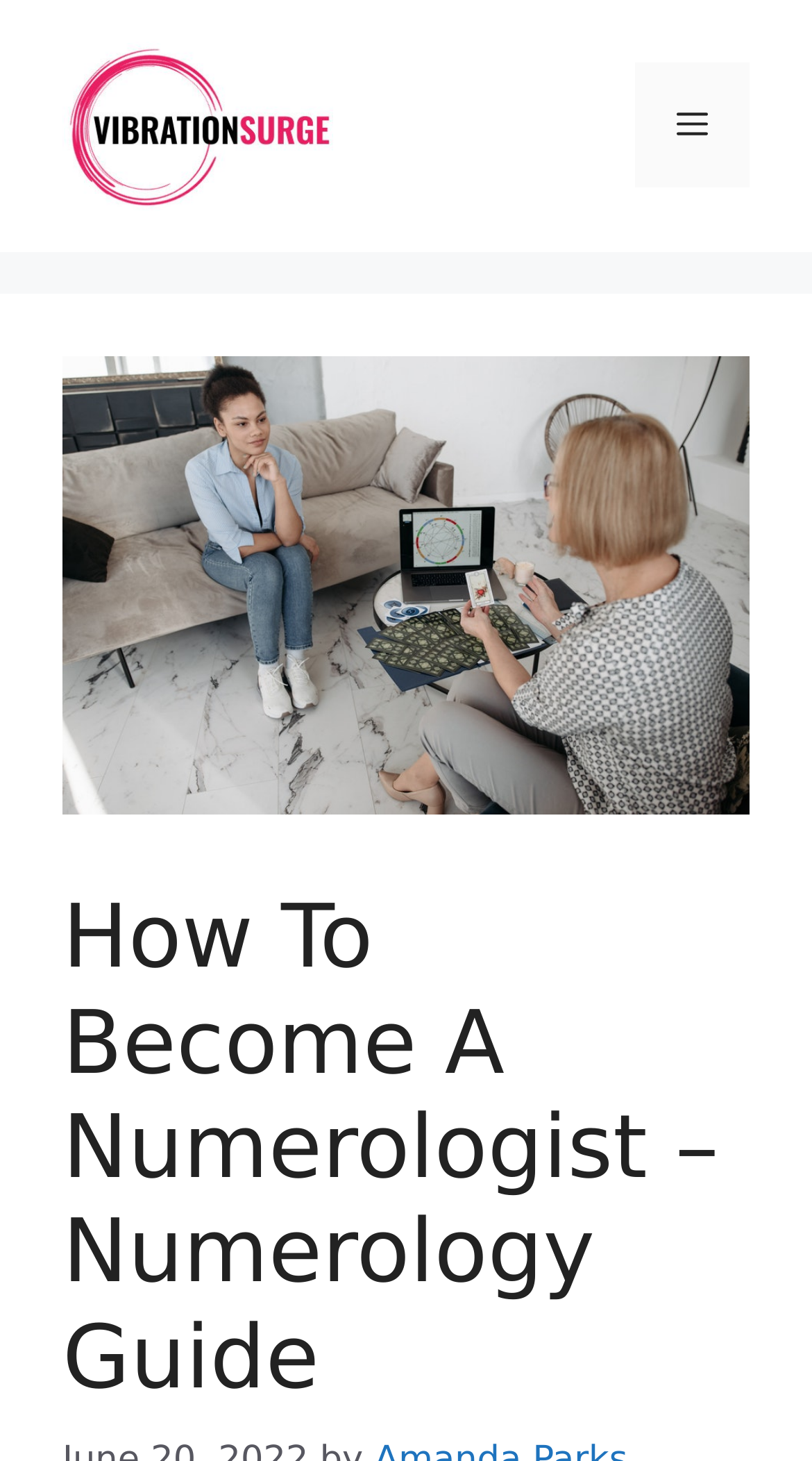Based on the element description, predict the bounding box coordinates (top-left x, top-left y, bottom-right x, bottom-right y) for the UI element in the screenshot: Menu

[0.782, 0.043, 0.923, 0.129]